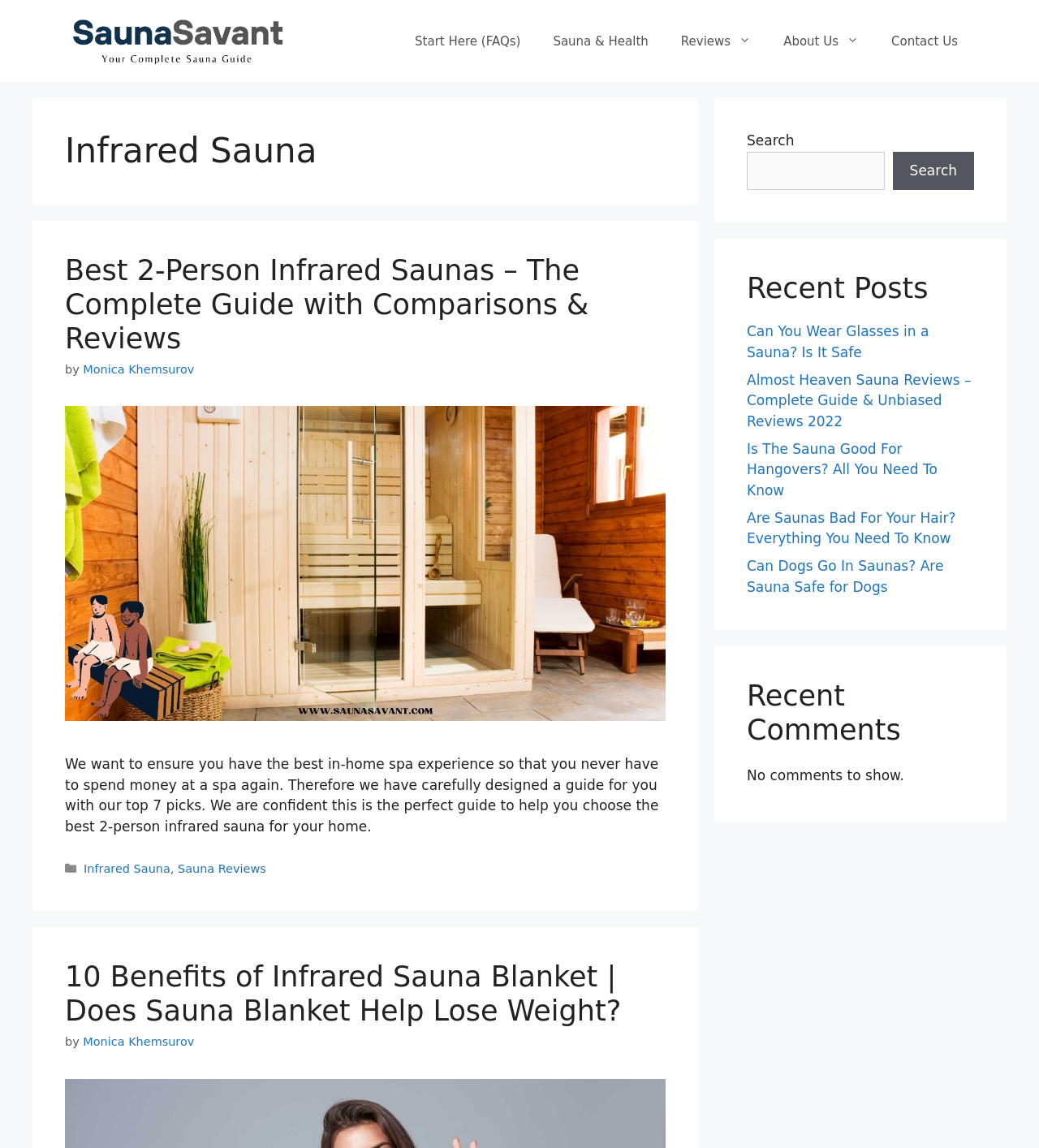Who is the author of the article 'Best 2-Person Infrared Saunas – The Complete Guide with Comparisons & Reviews'?
Answer the question with as much detail as possible.

The article 'Best 2-Person Infrared Saunas – The Complete Guide with Comparisons & Reviews' is attributed to Monica Khemsurov, as indicated by the 'by' label followed by her name.